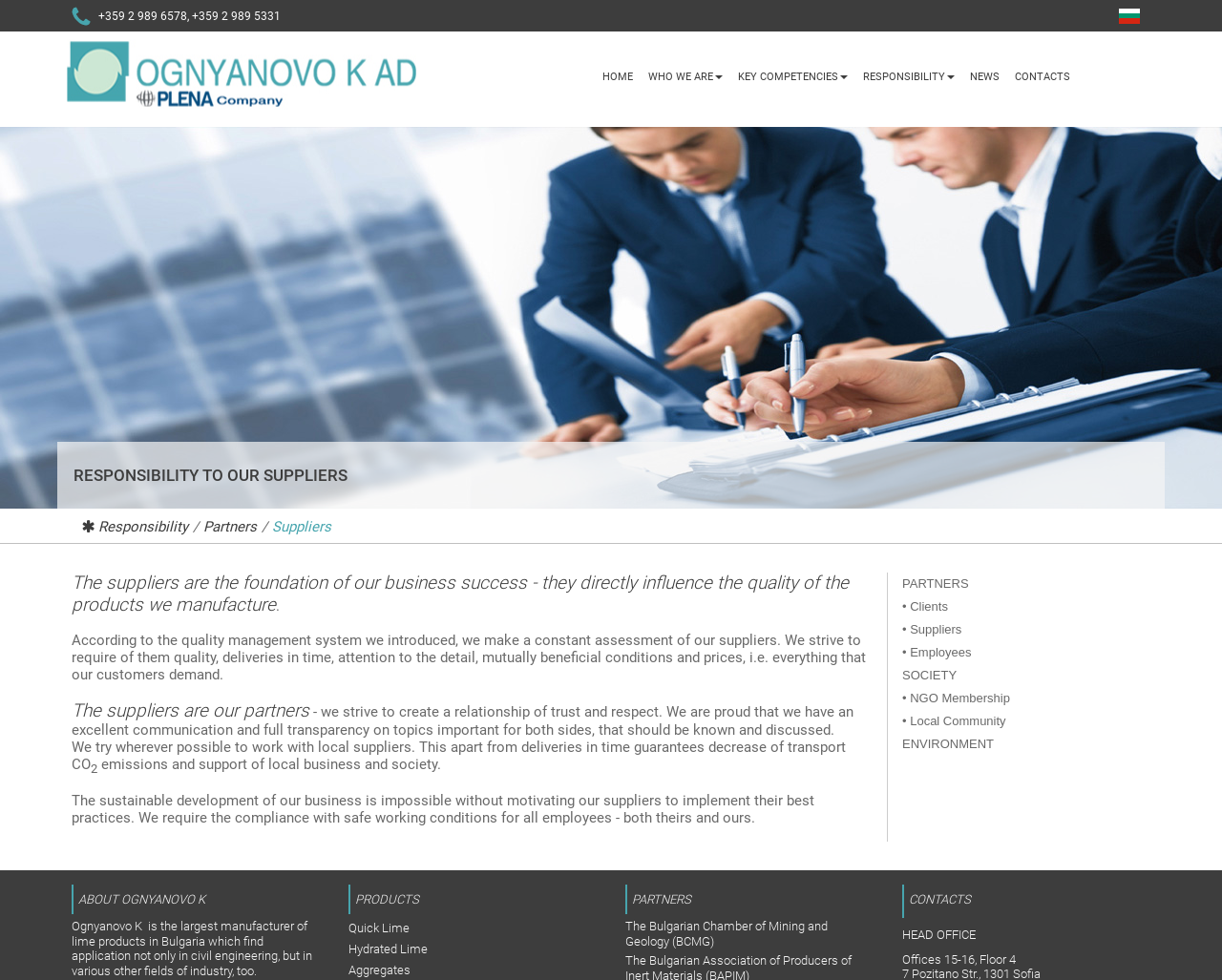Answer in one word or a short phrase: 
What is the relationship between Ognyanovo K and its suppliers?

Partners